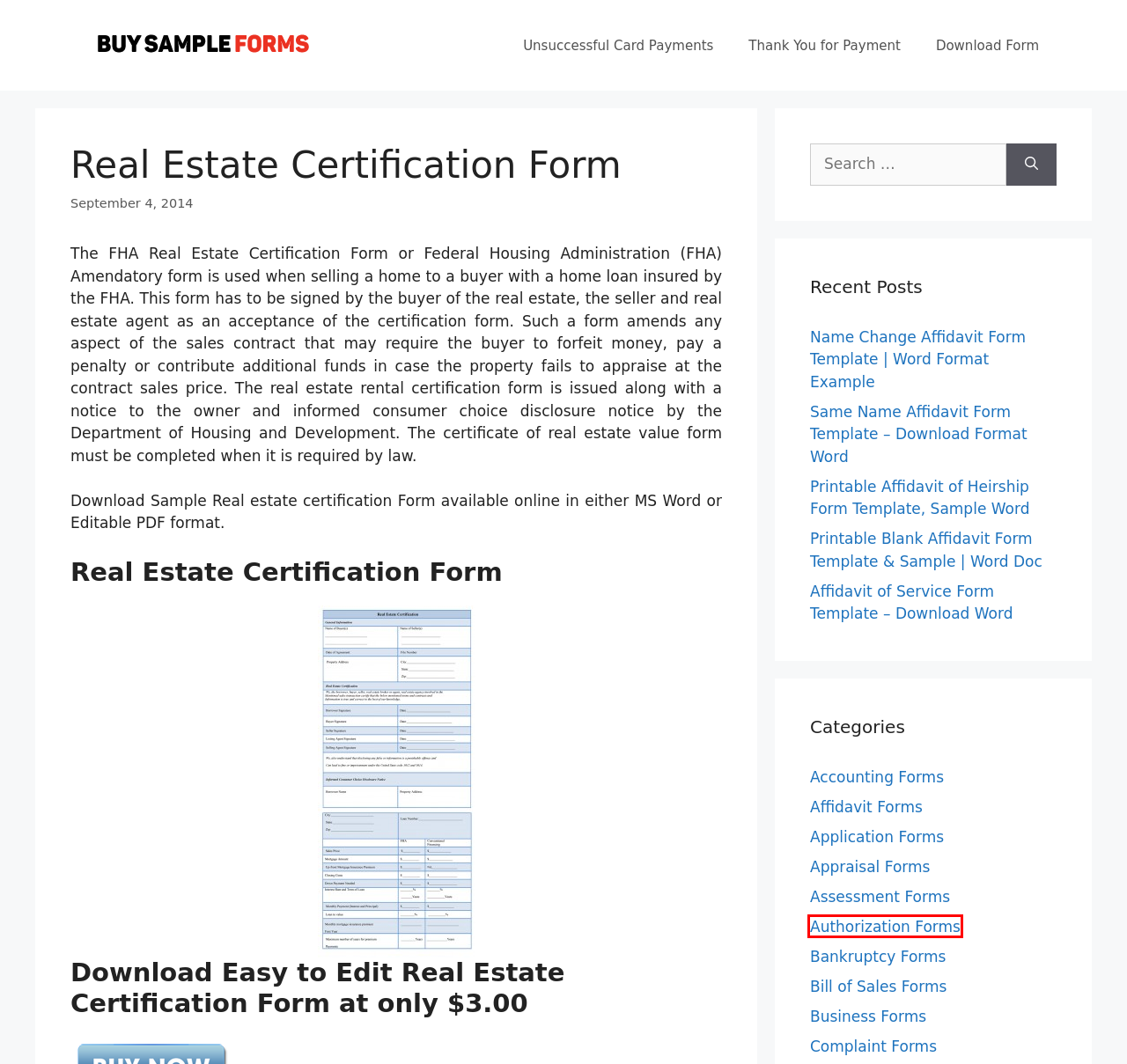Observe the provided screenshot of a webpage that has a red rectangle bounding box. Determine the webpage description that best matches the new webpage after clicking the element inside the red bounding box. Here are the candidates:
A. Accounting Forms Archives - Sample Forms
B. Bill of Sales Forms Archives - Sample Forms
C. Thank You for Payment - Sample Forms
D. Name Change Affidavit Form Template | Word Format Example
E. Printable Blank Affidavit Form Template & Sample | Word Doc
F. Same Name Affidavit Form Template - Download Format Word
G. Authorization Forms Archives - Sample Forms
H. Bankruptcy Forms Archives - Sample Forms

G